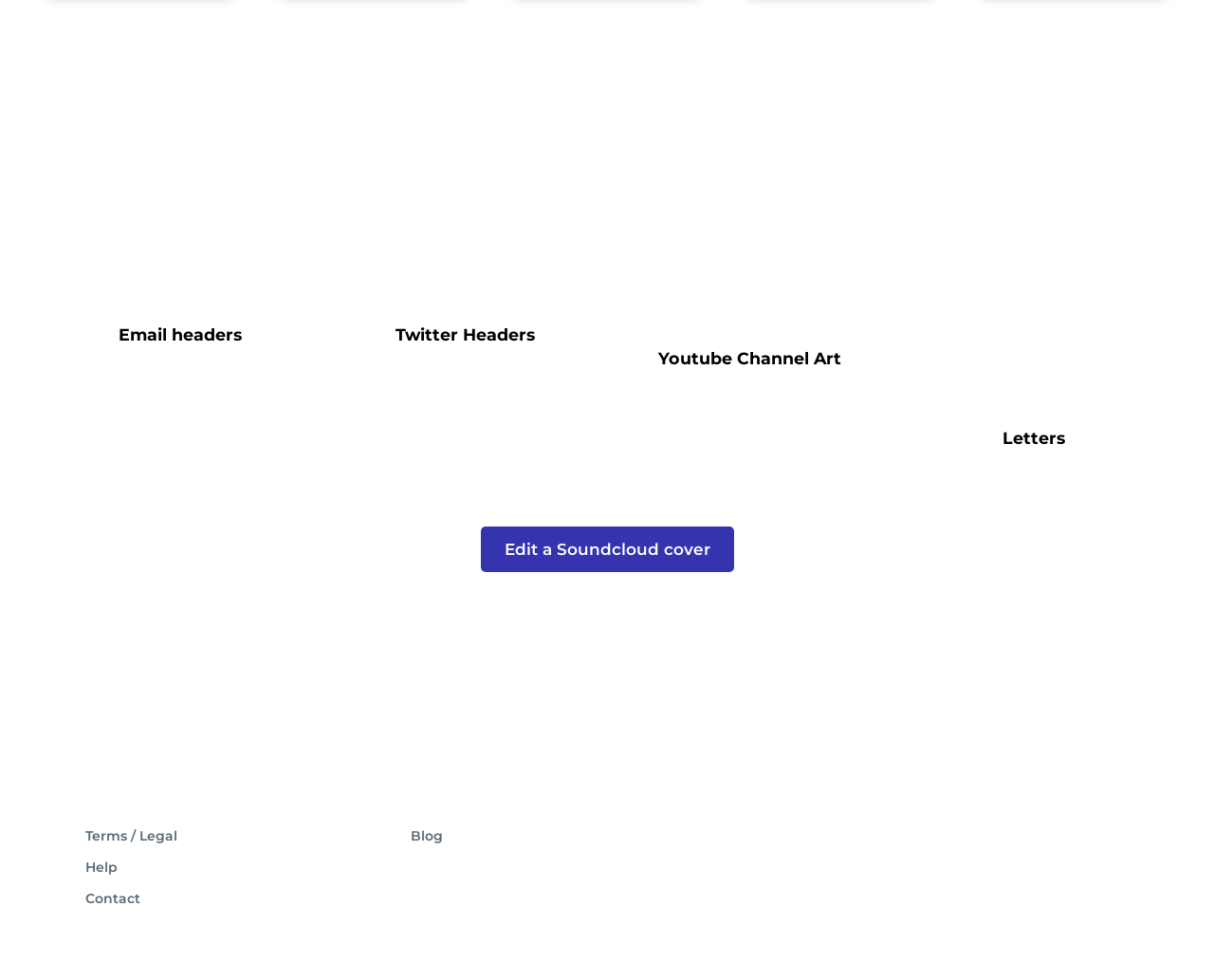Please determine the bounding box coordinates for the element that should be clicked to follow these instructions: "Edit a Soundcloud cover".

[0.396, 0.537, 0.604, 0.584]